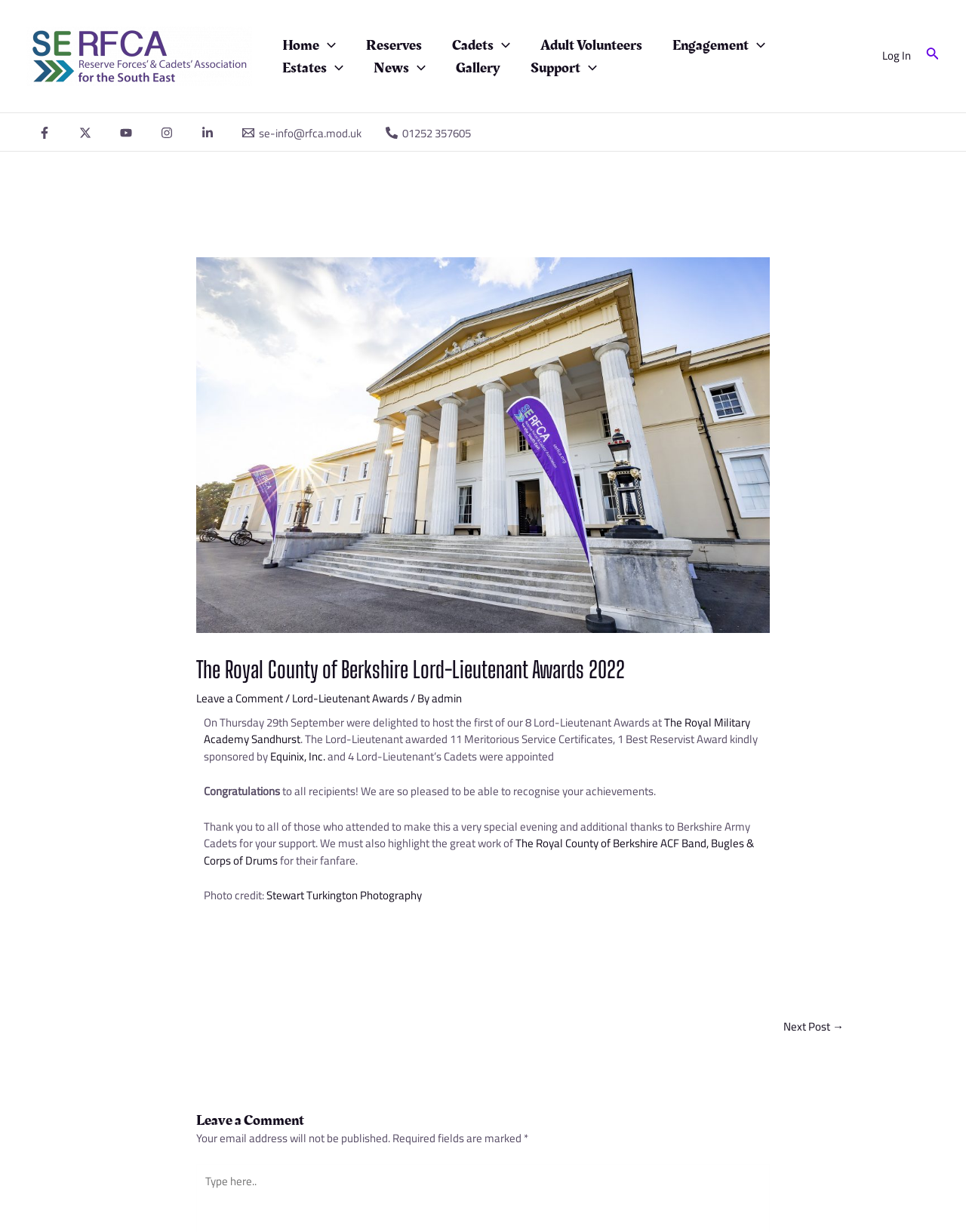Show the bounding box coordinates of the element that should be clicked to complete the task: "Leave a comment".

[0.203, 0.558, 0.293, 0.576]